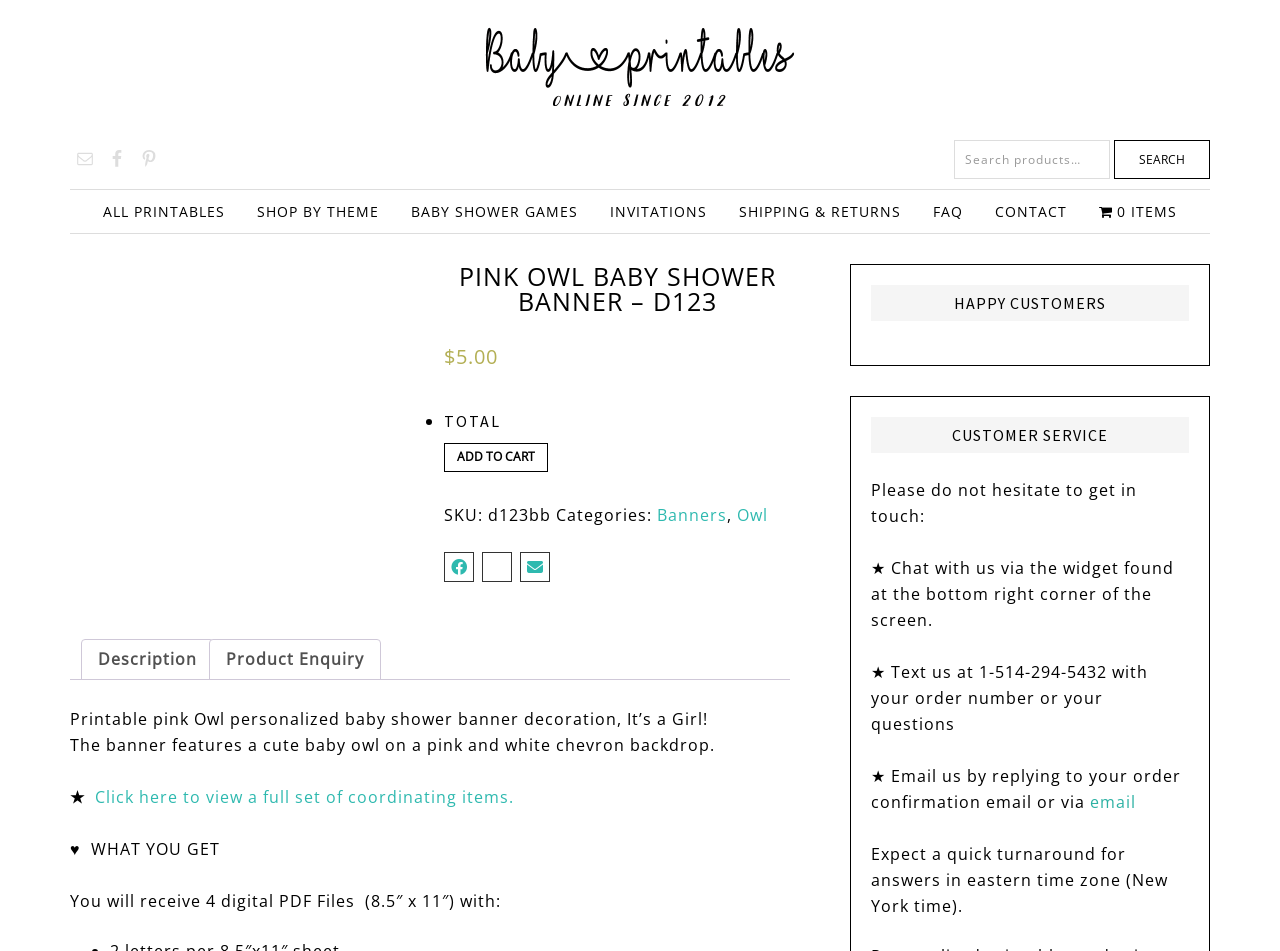Please provide a one-word or phrase answer to the question: 
What is the name of the happy customer who left a review?

Alexa Marquez